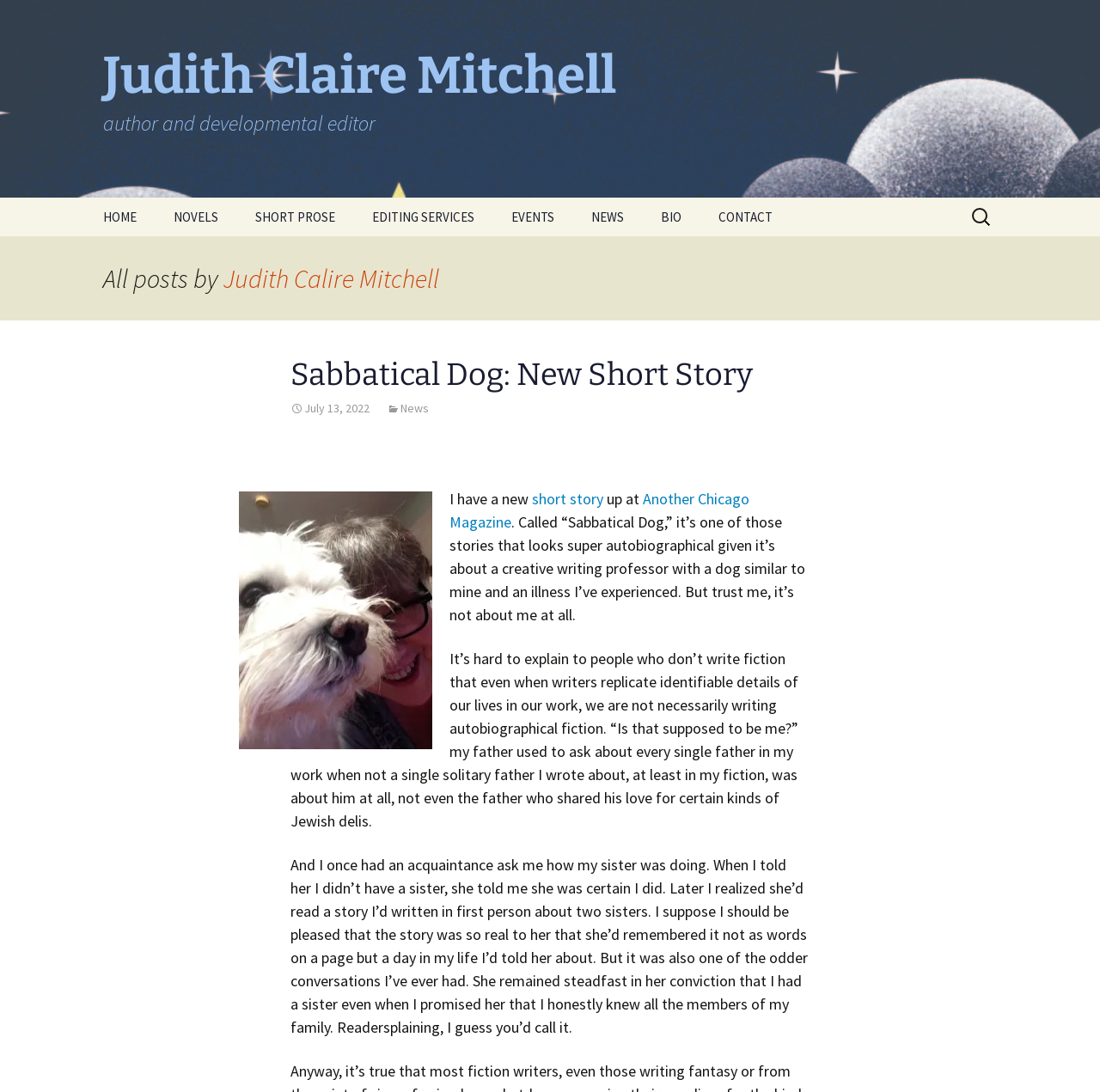Locate the bounding box coordinates of the area where you should click to accomplish the instruction: "Read about A REUNION OF GHOSTS".

[0.142, 0.216, 0.298, 0.252]